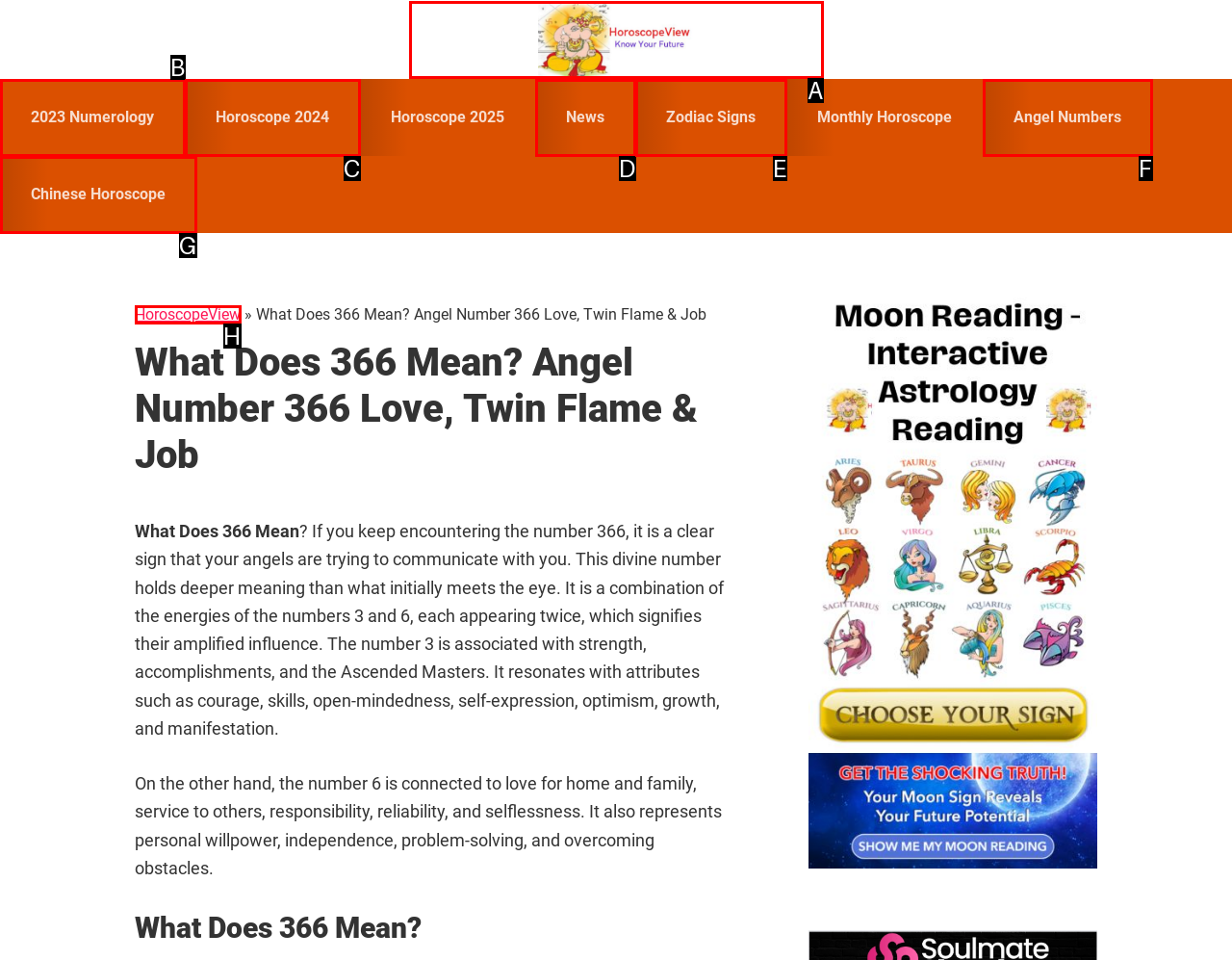Given the description: HoroscopeView, select the HTML element that best matches it. Reply with the letter of your chosen option.

A